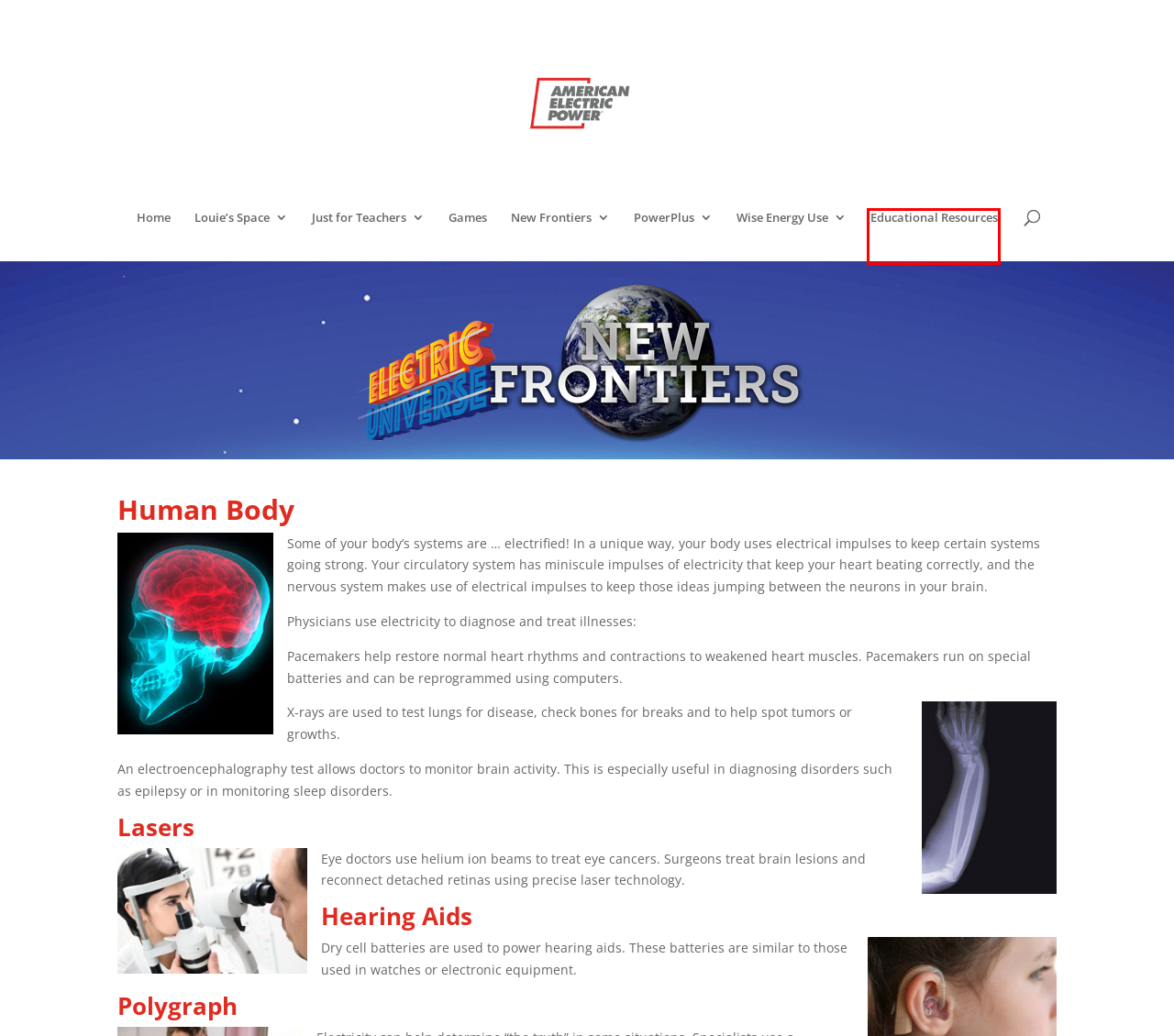A screenshot of a webpage is given, marked with a red bounding box around a UI element. Please select the most appropriate webpage description that fits the new page after clicking the highlighted element. Here are the candidates:
A. PowerPlus | Electric Universe
B. Just for Teachers | Electric Universe
C. Educational Resources | Electric Universe
D. Games | Electric Universe
E. Wise Energy Use | Electric Universe
F. New Frontiers | Electric Universe
G. Electric Universe | Discover a Universe of Learning
H. Louie’s Space | Electric Universe

C